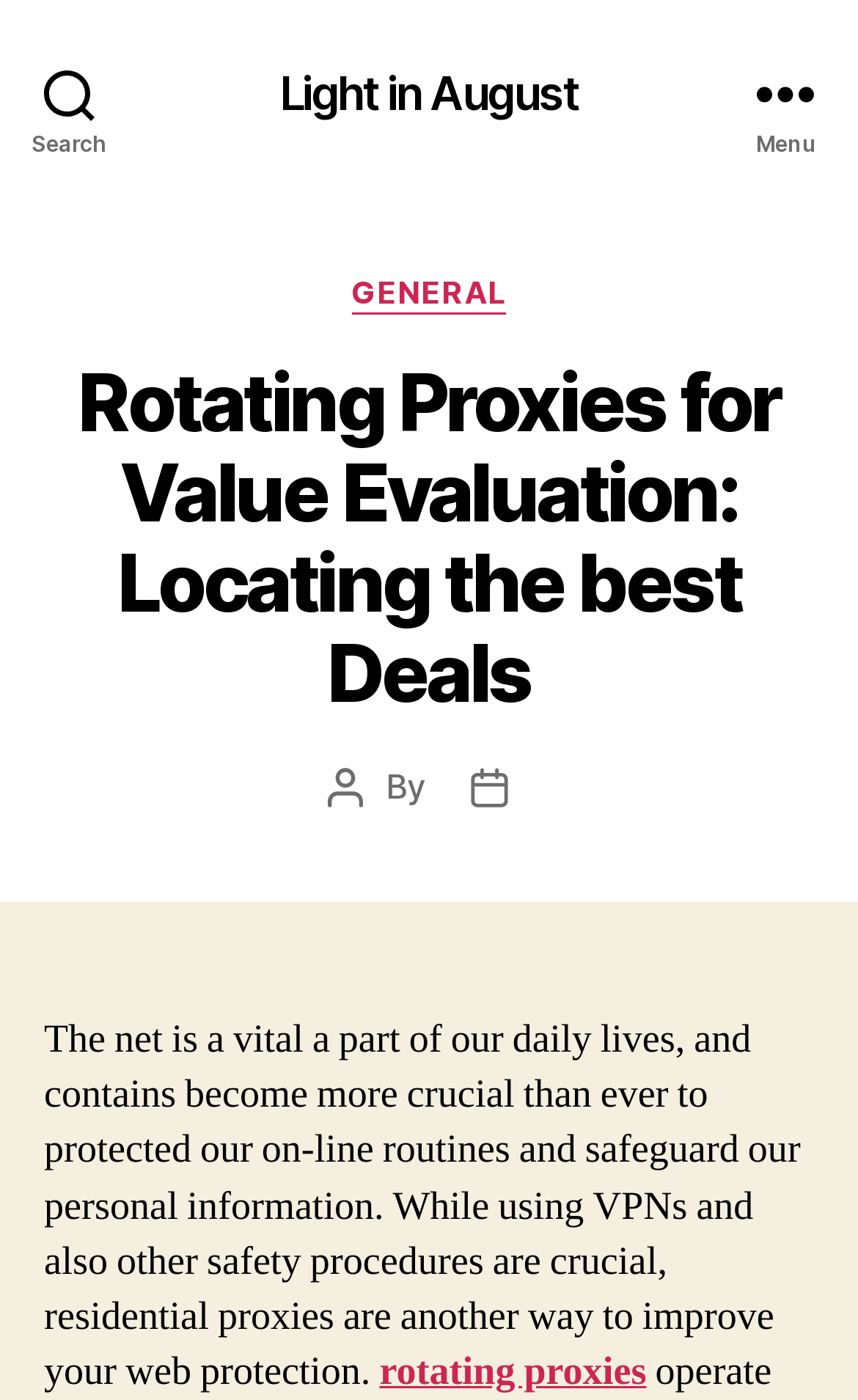Please analyze the image and give a detailed answer to the question:
What is the topic of the post?

The heading 'Rotating Proxies for Value Evaluation: Locating the best Deals' and the link 'rotating proxies' suggest that the topic of the post is related to rotating proxies.